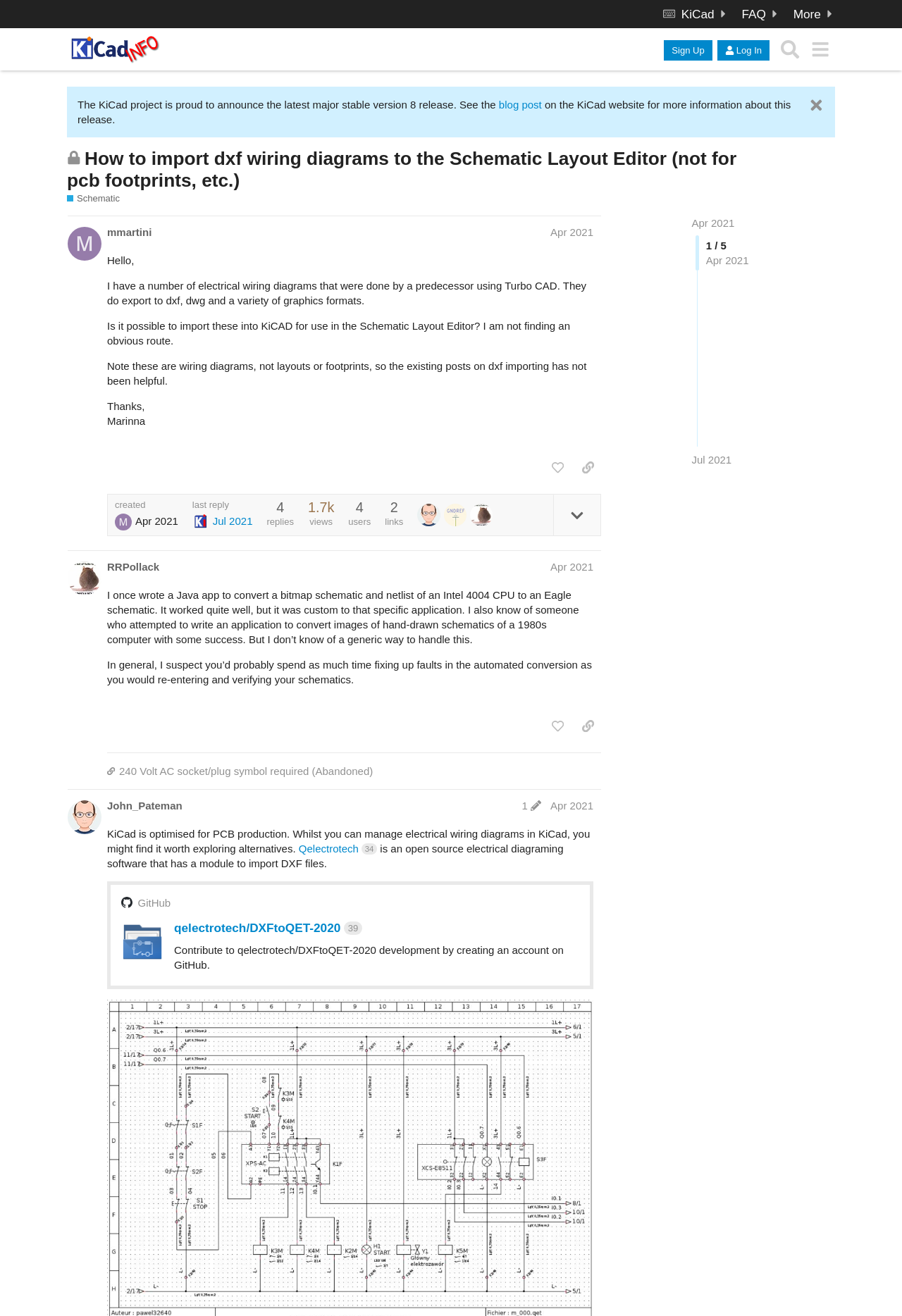Please identify the bounding box coordinates of the clickable region that I should interact with to perform the following instruction: "View the post edit history". The coordinates should be expressed as four float numbers between 0 and 1, i.e., [left, top, right, bottom].

[0.574, 0.608, 0.604, 0.617]